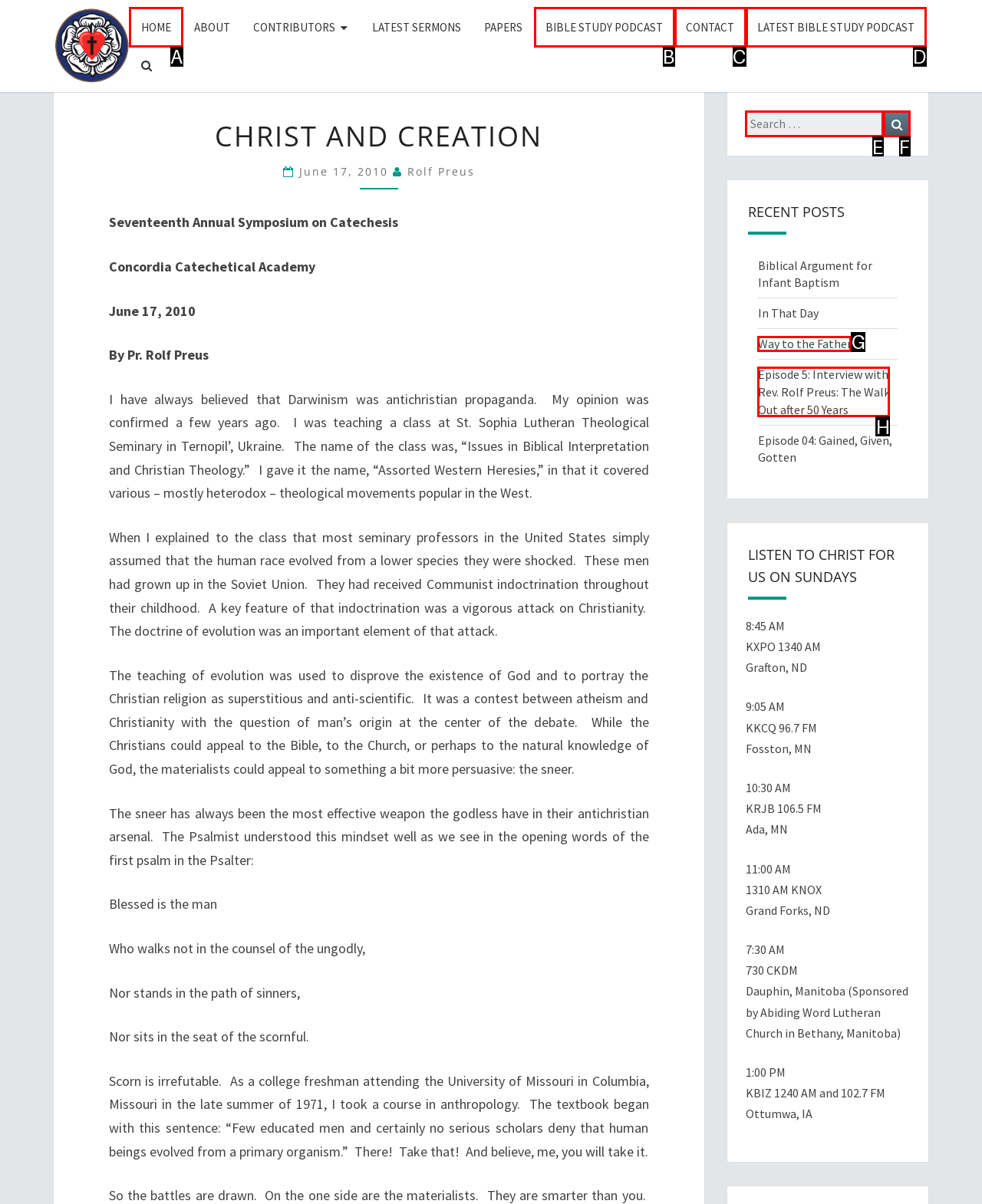Which HTML element should be clicked to complete the task: Click on the 'HOME' link? Answer with the letter of the corresponding option.

A